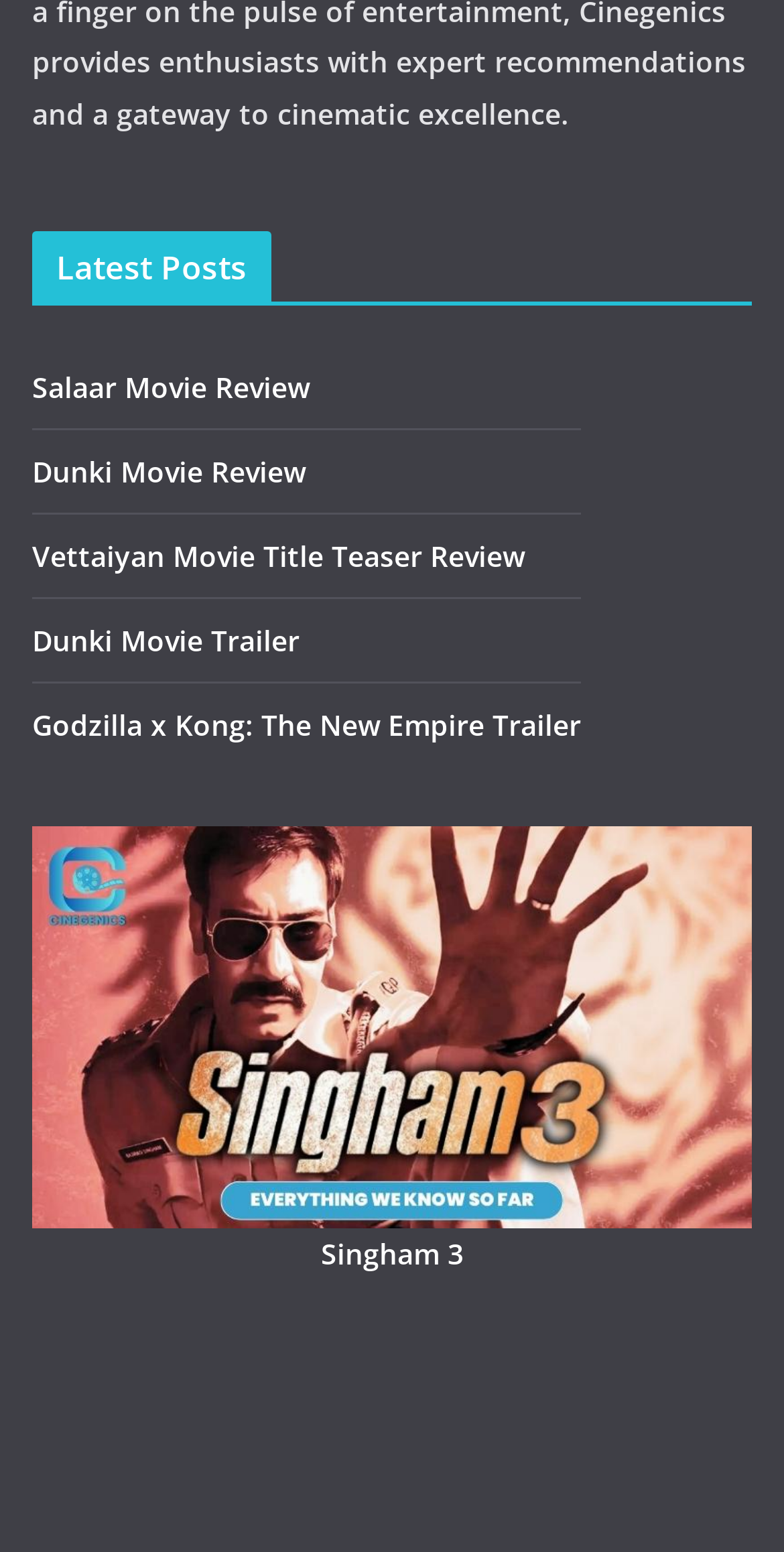Find the bounding box coordinates of the clickable area required to complete the following action: "Read the latest post about Salaar Movie Review".

[0.041, 0.236, 0.395, 0.261]